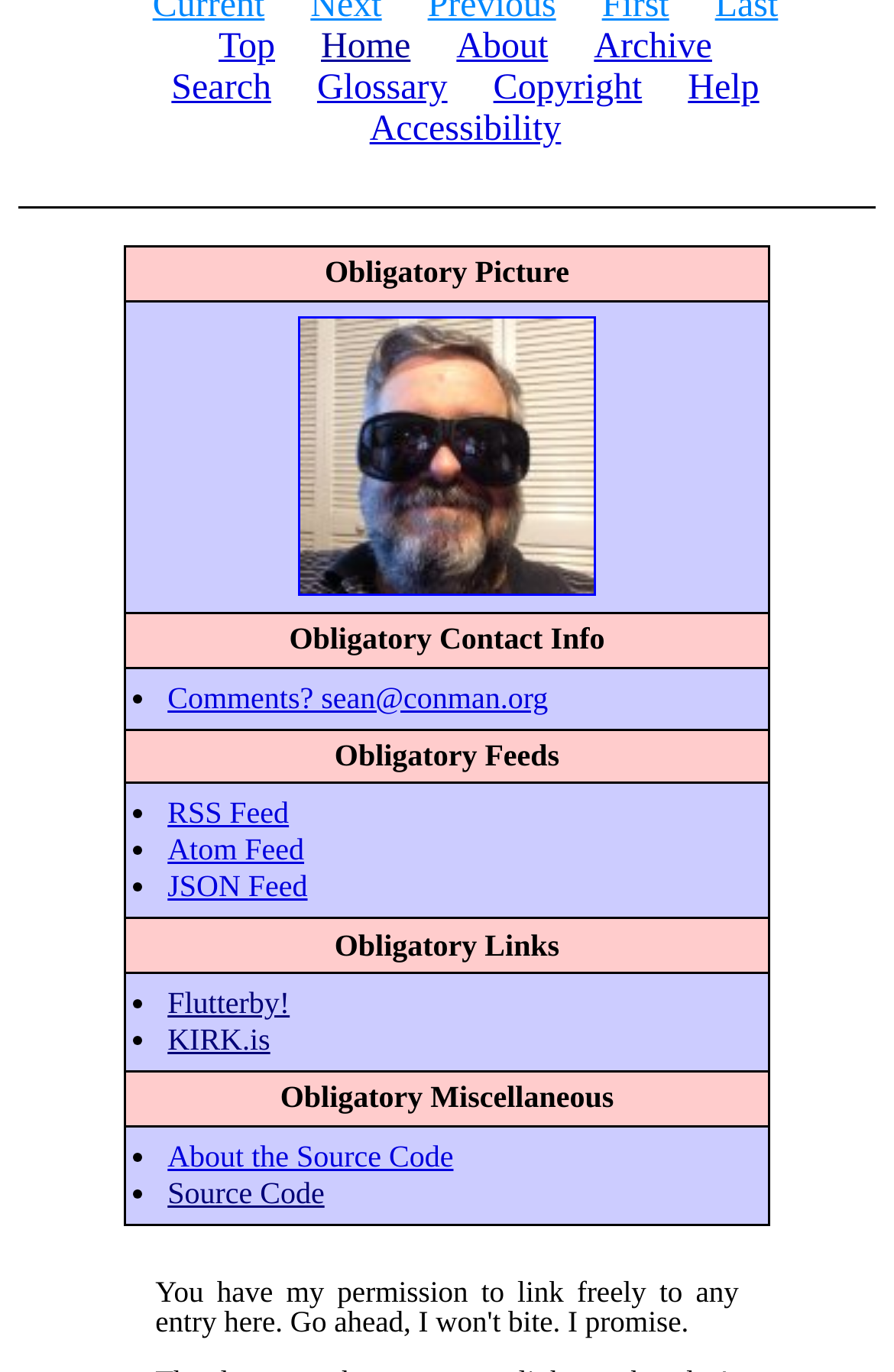How many types of feeds are available?
Using the image, provide a concise answer in one word or a short phrase.

3